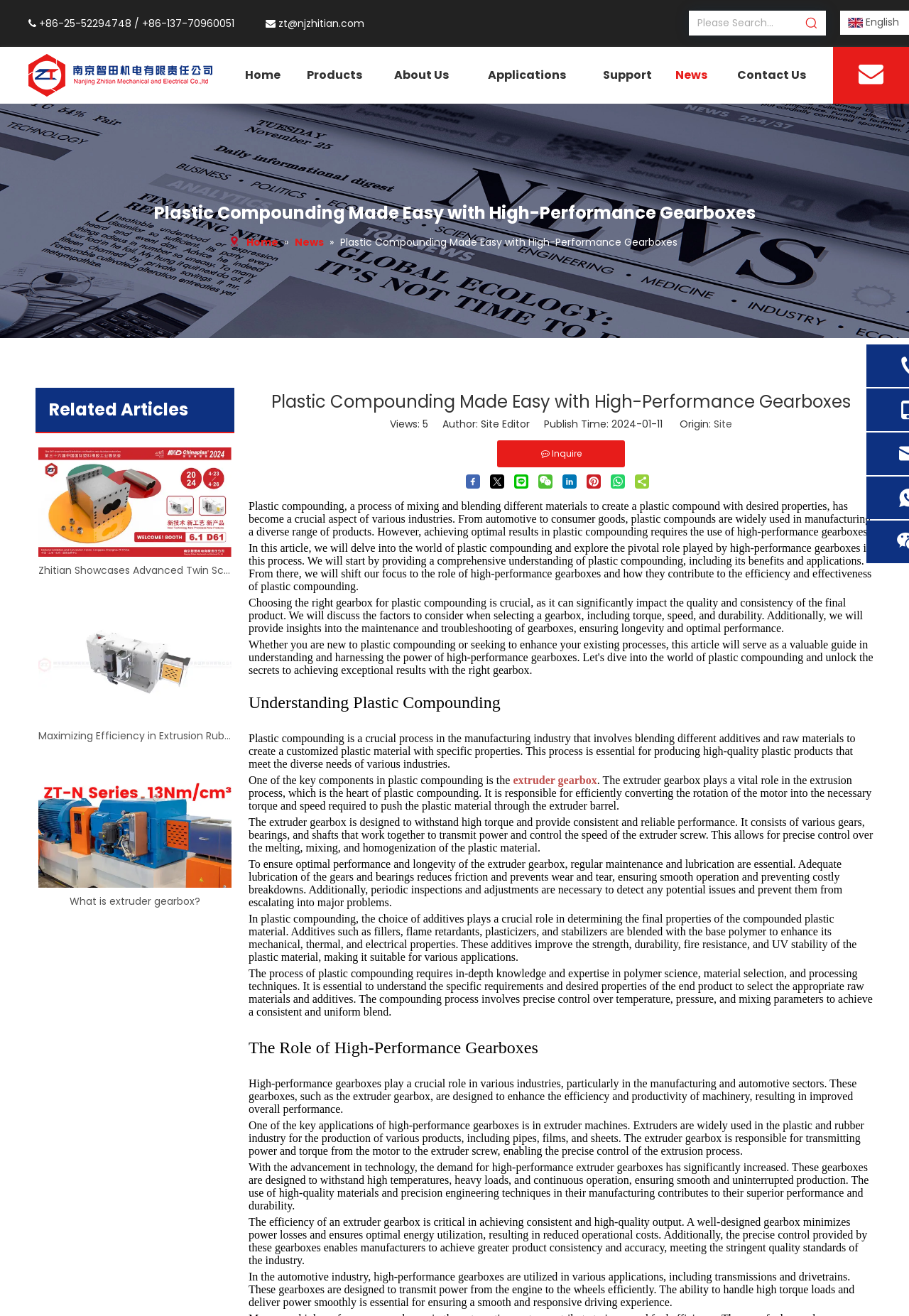What is the company name mentioned on the webpage?
Please provide a comprehensive answer based on the visual information in the image.

The company name 'ZHITIAN' is mentioned on the webpage, which can be found in the top-left corner of the webpage, and also in the contact information section.